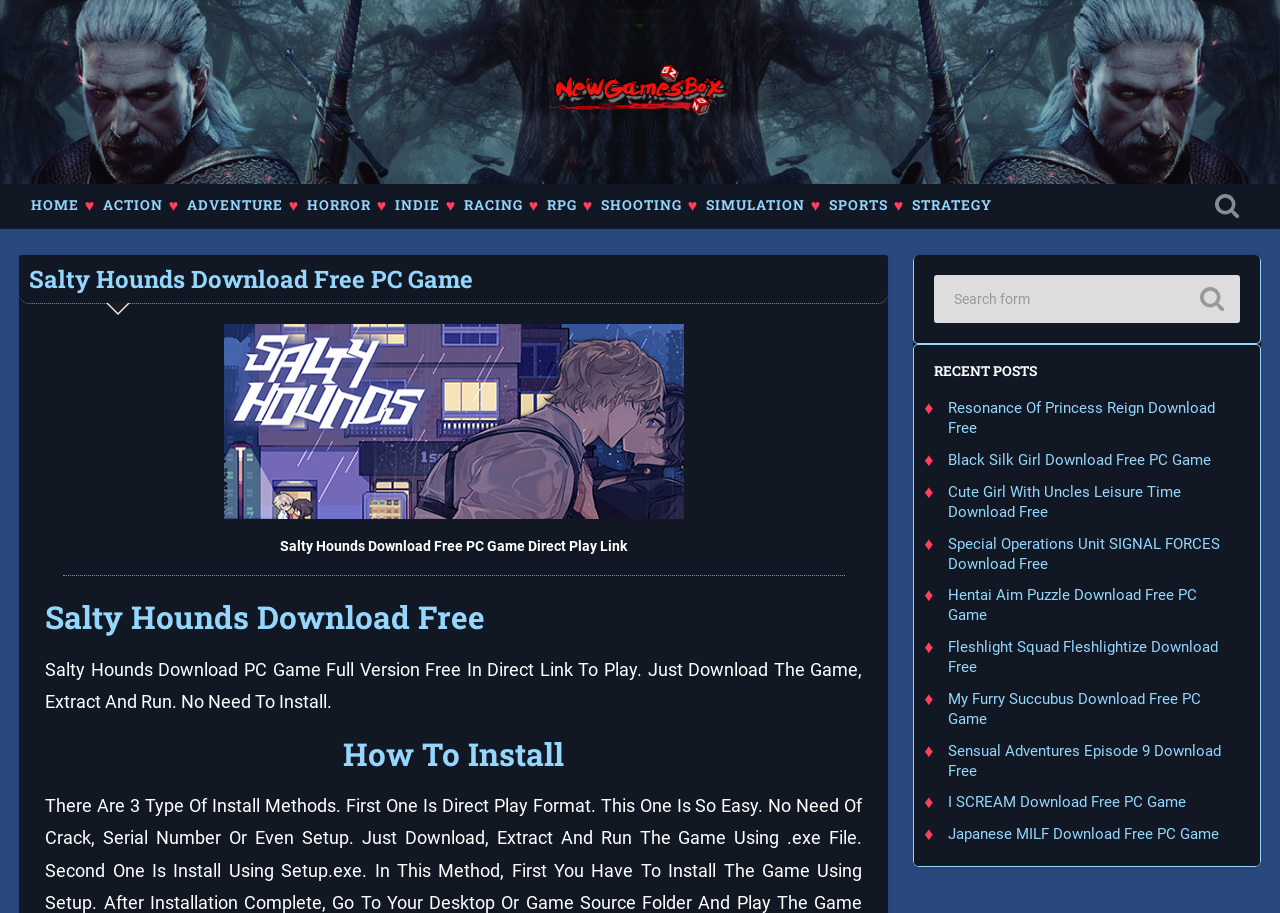What is the format of the game download?
Provide a comprehensive and detailed answer to the question.

The webpage description 'Salty Hounds Download PC Game Full Version Free In Direct Link To Play. Just Download The Game, Extract And Run. No Need To Install.' suggests that the game download is available through a direct link, which can be extracted and run without installation.